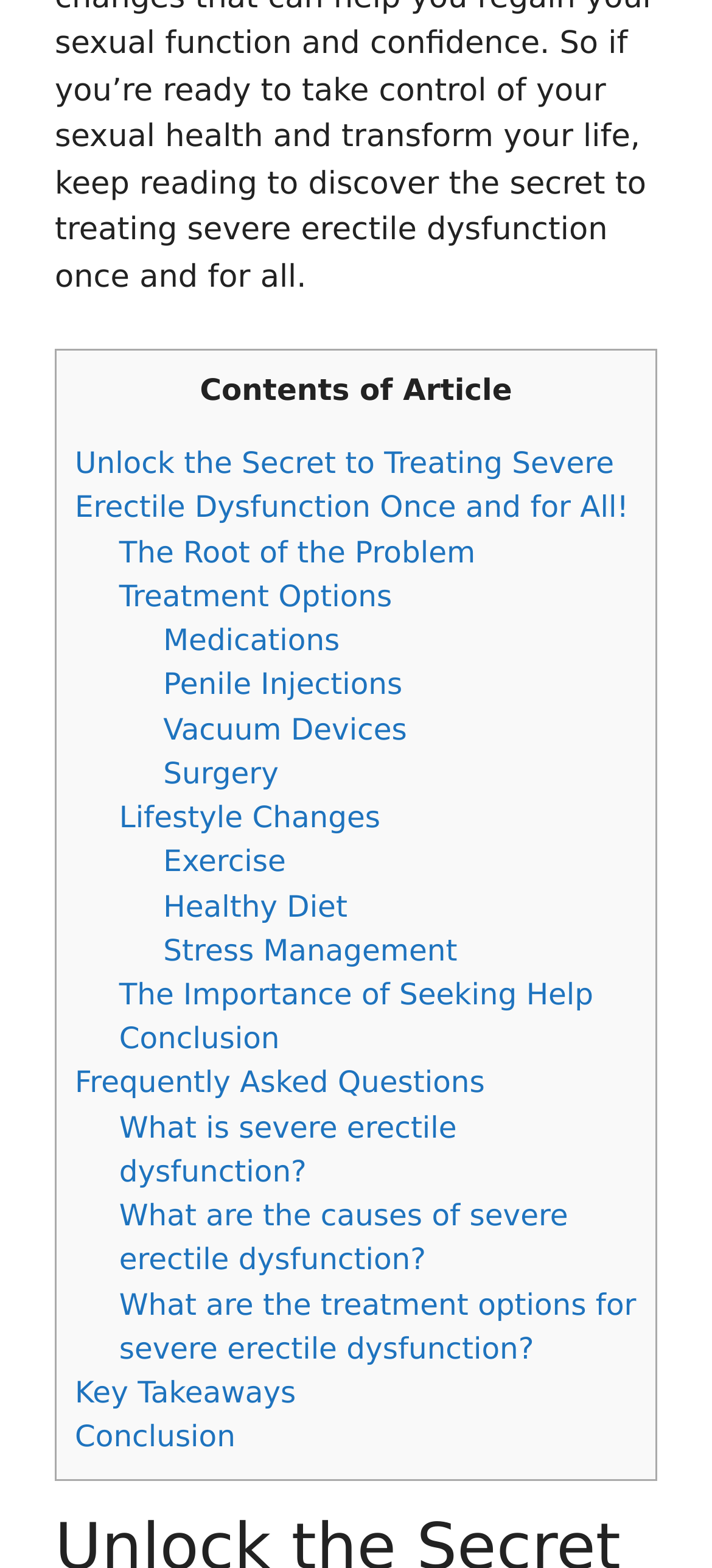What is the main topic of the article?
Use the information from the image to give a detailed answer to the question.

Based on the links and text on the webpage, it appears that the main topic of the article is erectile dysfunction, its causes, treatment options, and related information.